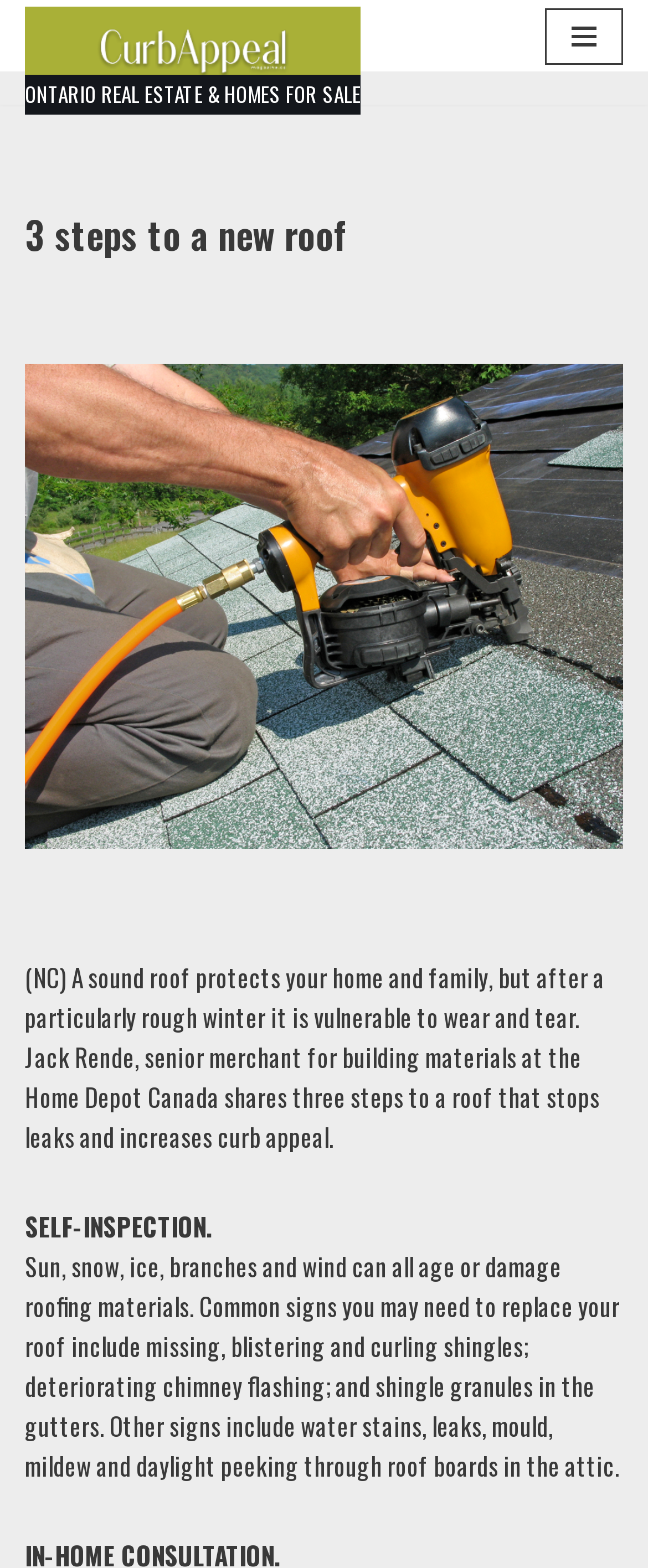Extract the primary headline from the webpage and present its text.

3 steps to a new roof